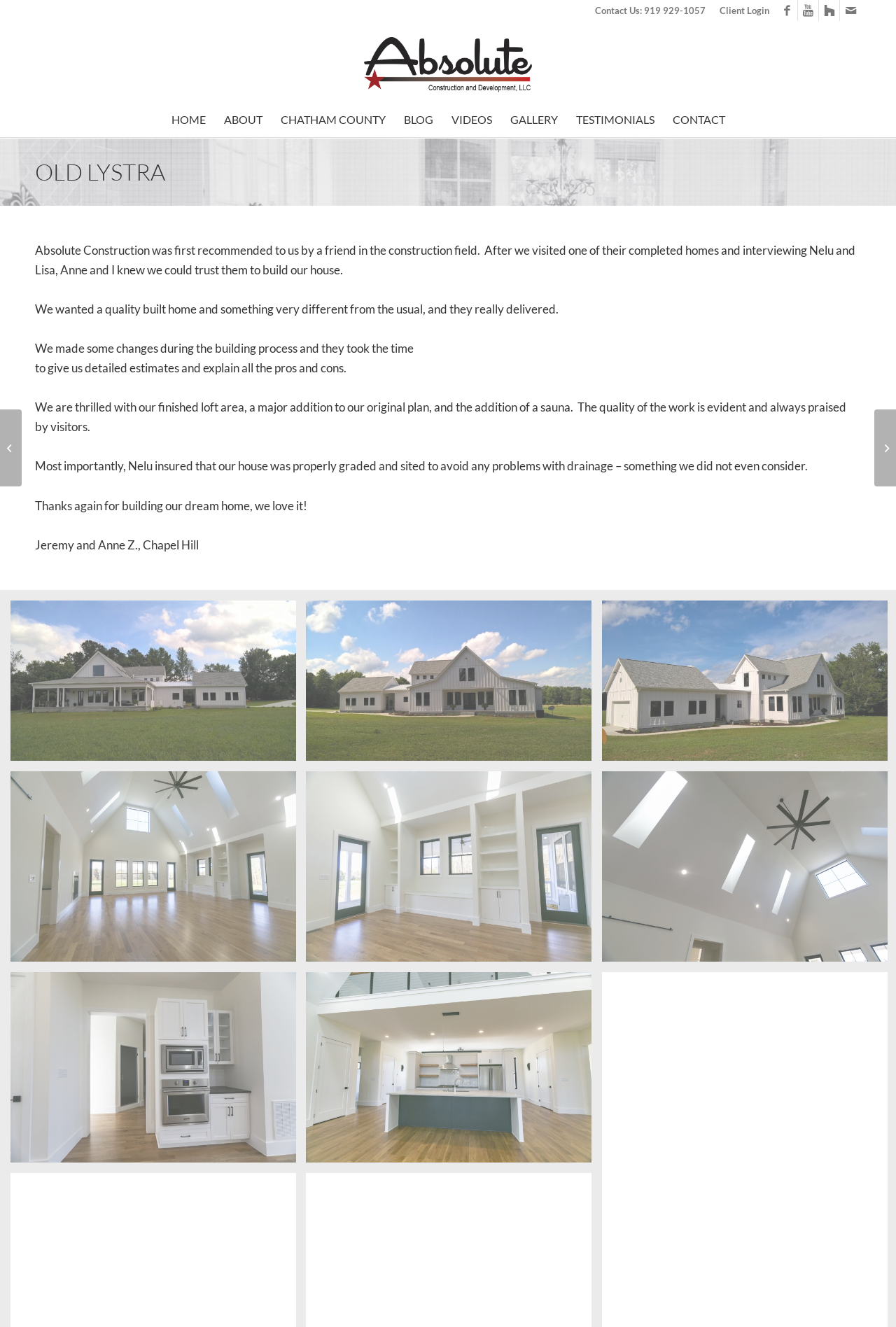Please answer the following question as detailed as possible based on the image: 
What is the name of the clients who wrote the testimonial?

The name of the clients who wrote the testimonial can be found at the bottom of the main content of the webpage, where it says 'Jeremy and Anne Z., Chapel Hill'.